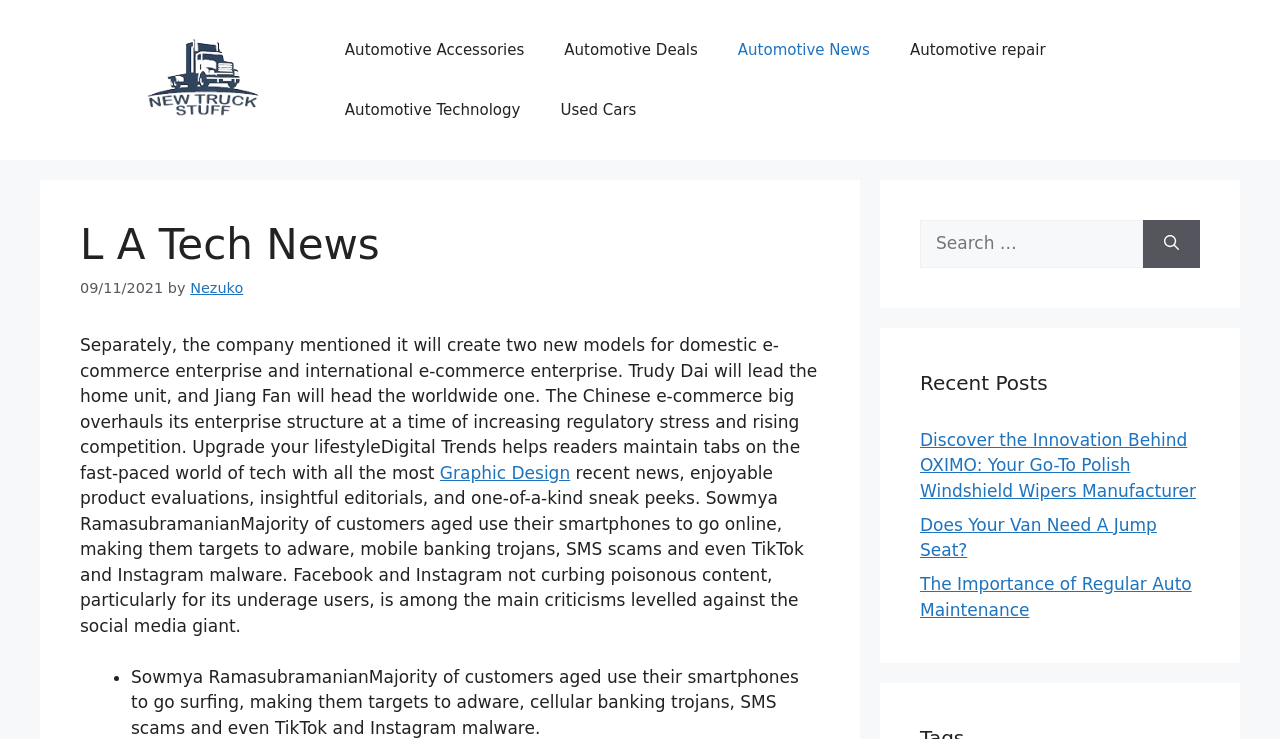Please identify the bounding box coordinates of the element's region that needs to be clicked to fulfill the following instruction: "Check recent posts". The bounding box coordinates should consist of four float numbers between 0 and 1, i.e., [left, top, right, bottom].

[0.719, 0.497, 0.938, 0.538]